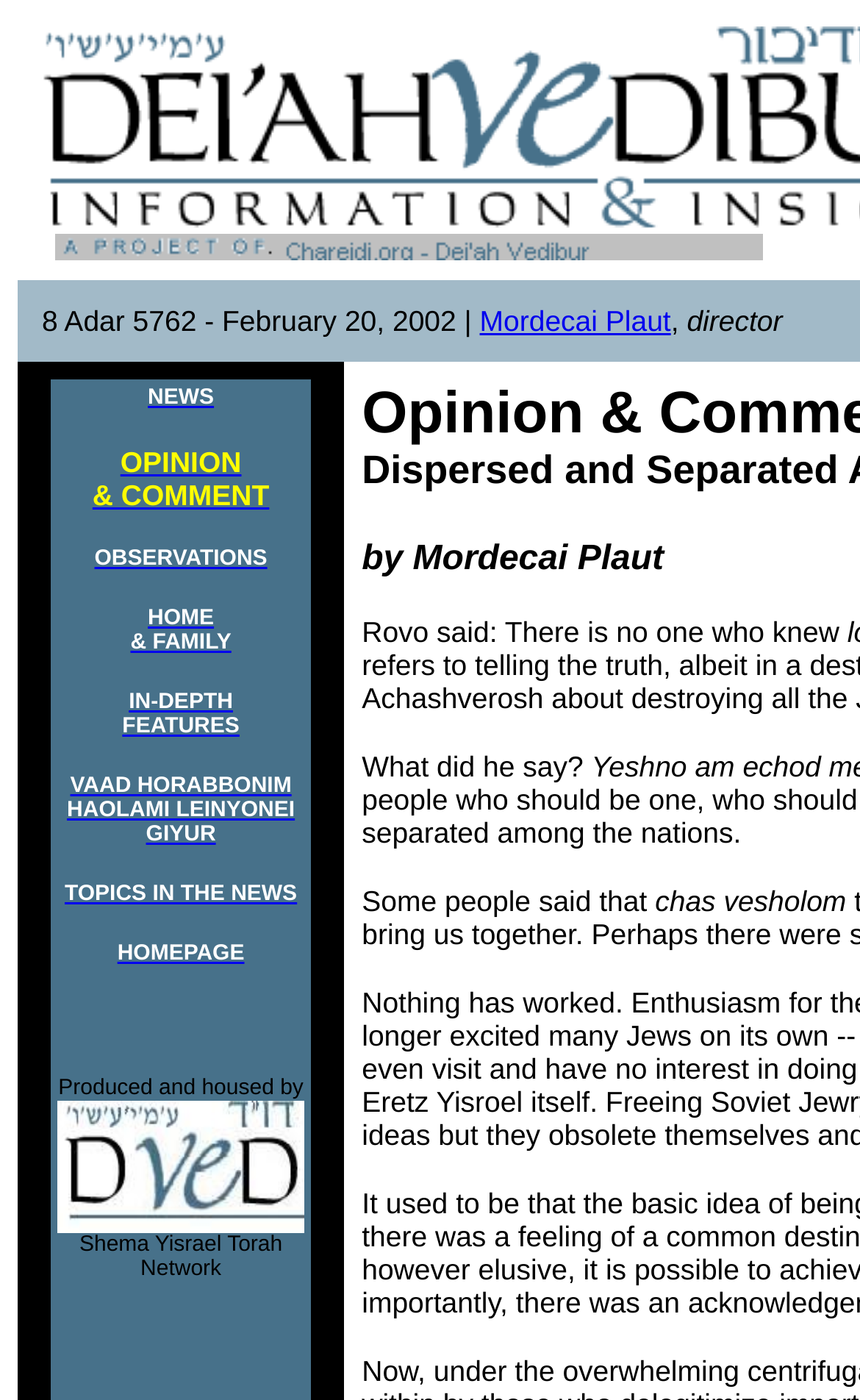Please identify the bounding box coordinates of the area that needs to be clicked to fulfill the following instruction: "Explore the HOMEPAGE."

[0.136, 0.665, 0.284, 0.692]